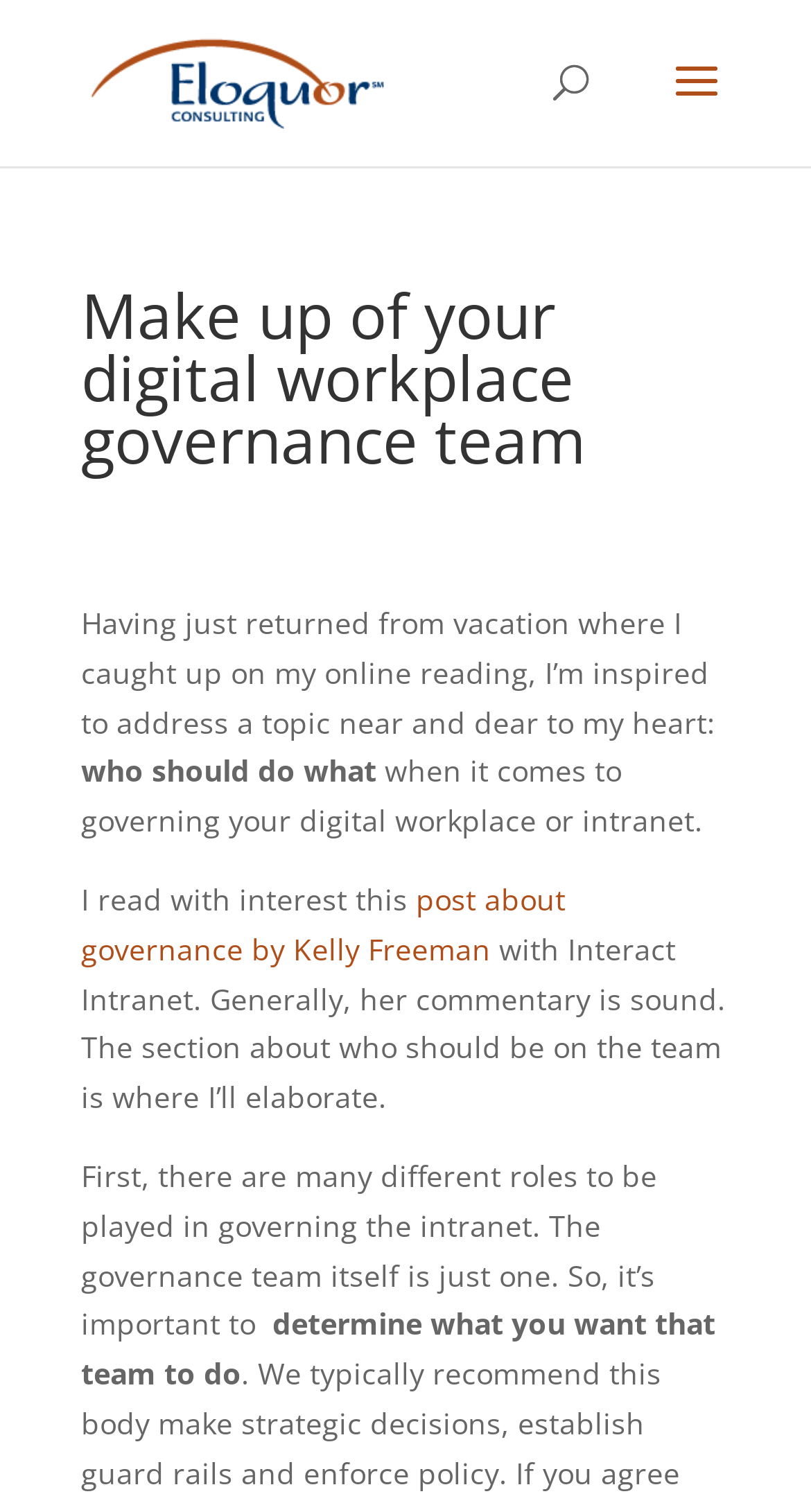What is the topic of the post?
Analyze the screenshot and provide a detailed answer to the question.

The author is discussing the makeup of a digital workplace governance team, specifically who should be on the team and what their roles should be.